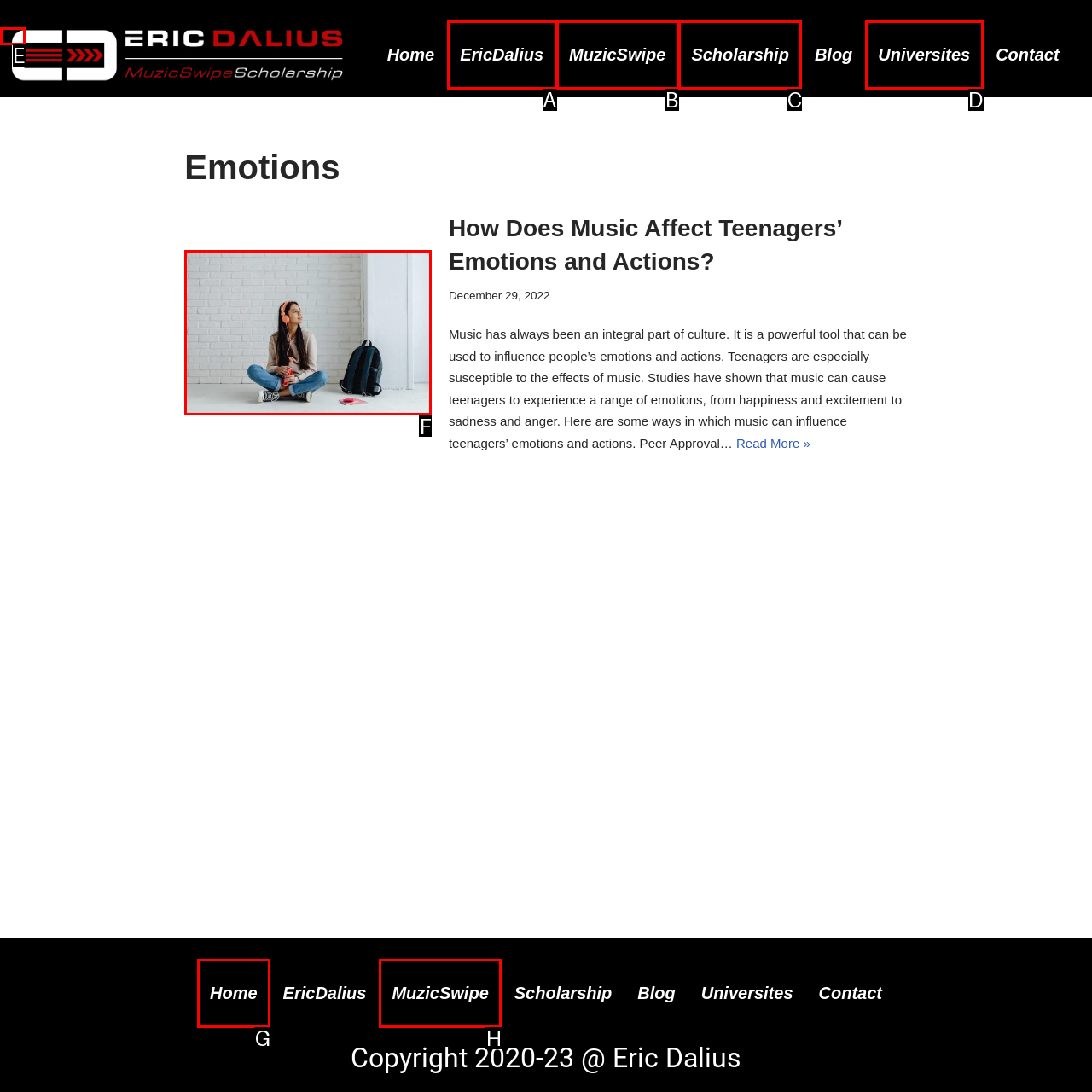To complete the task: Switch to English, select the appropriate UI element to click. Respond with the letter of the correct option from the given choices.

None